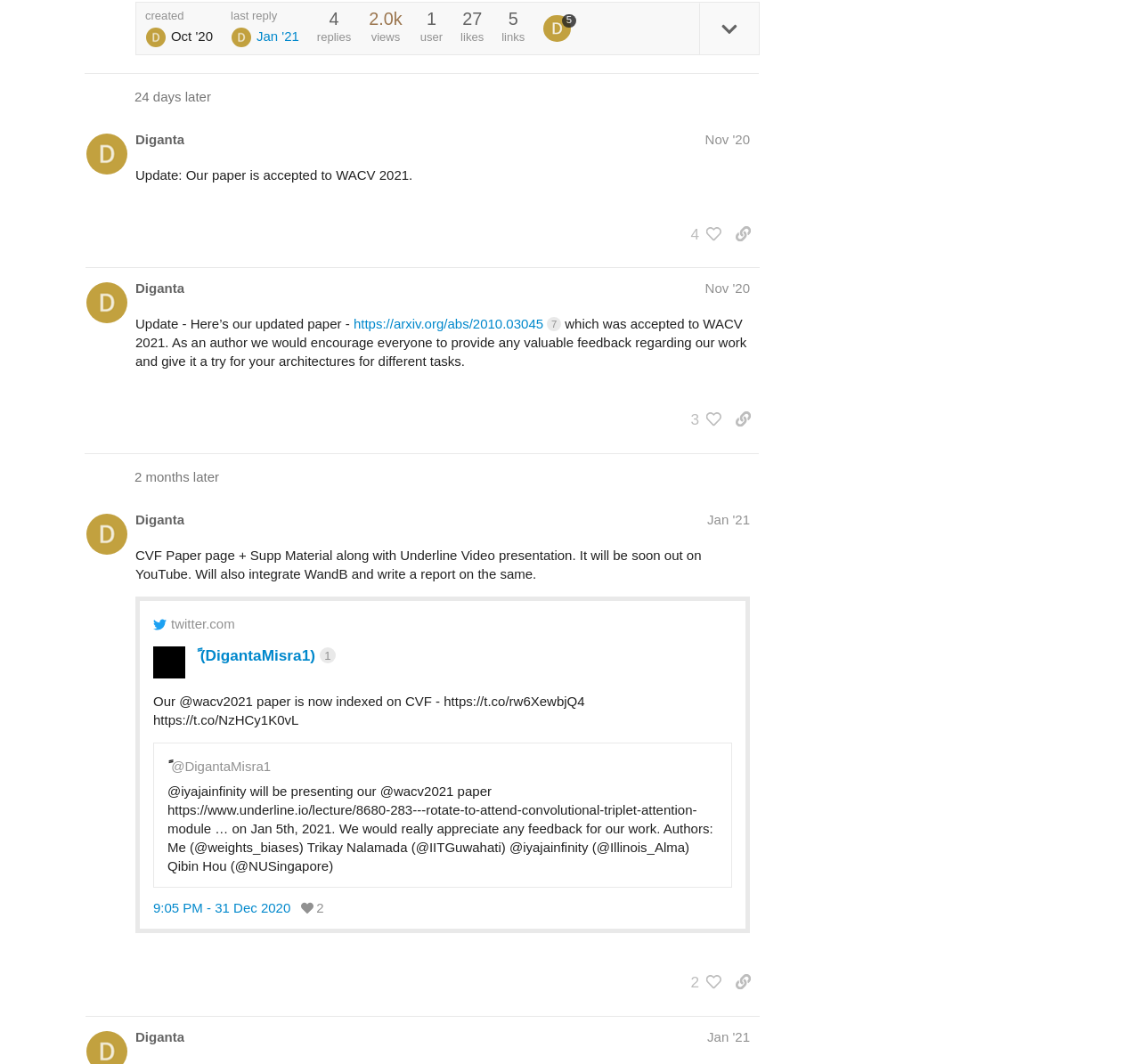Determine the bounding box coordinates for the area that needs to be clicked to fulfill this task: "view last reply". The coordinates must be given as four float numbers between 0 and 1, i.e., [left, top, right, bottom].

[0.202, 0.009, 0.262, 0.045]